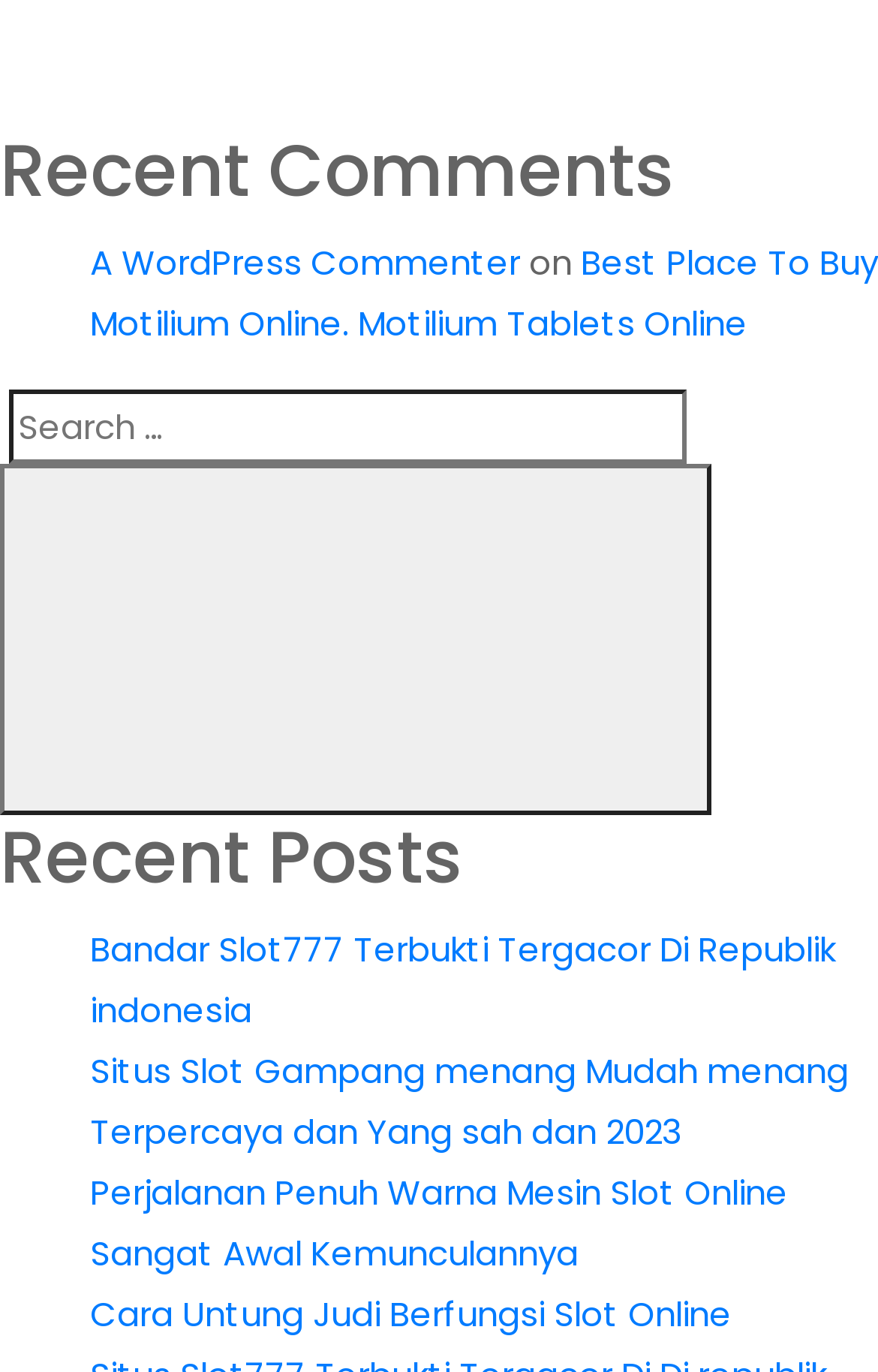Provide the bounding box coordinates of the UI element this sentence describes: "Search".

[0.0, 0.338, 0.81, 0.594]